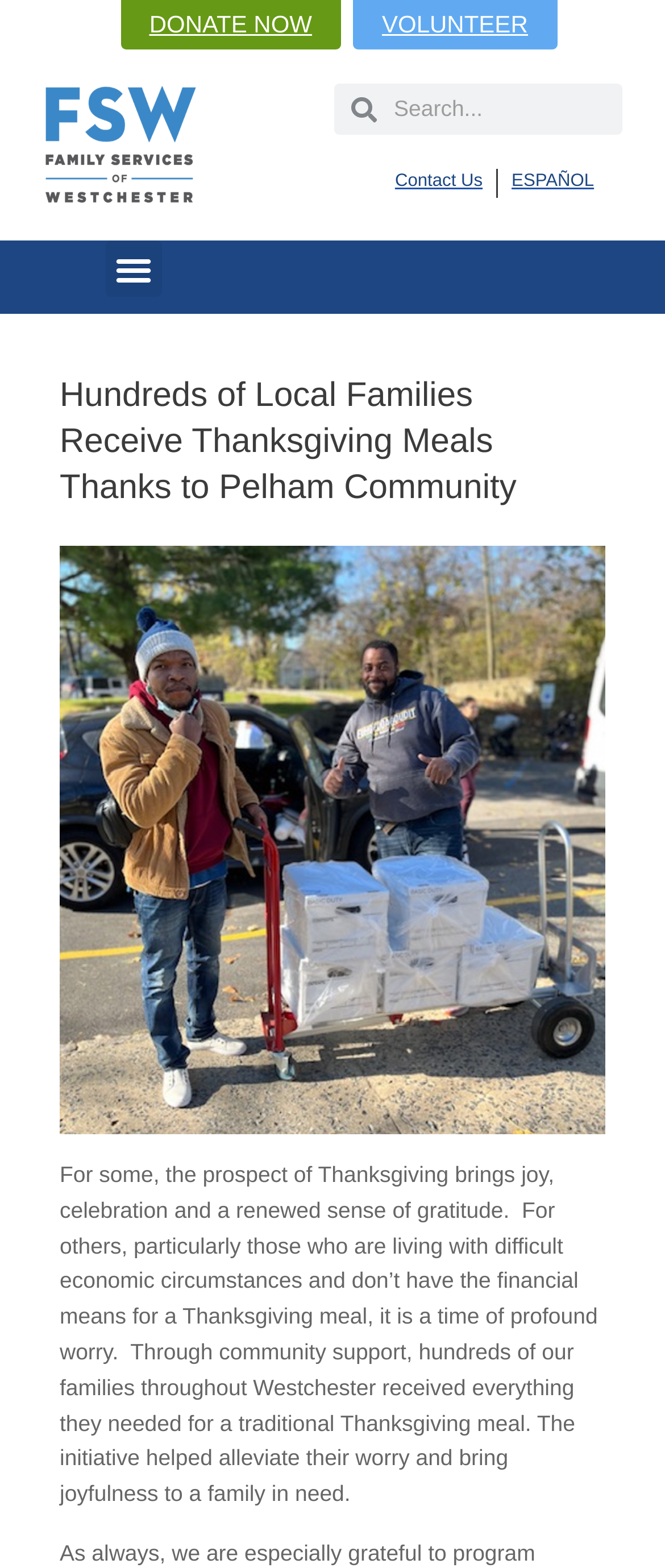Please specify the bounding box coordinates in the format (top-left x, top-left y, bottom-right x, bottom-right y), with values ranging from 0 to 1. Identify the bounding box for the UI component described as follows: VOLUNTEER

[0.531, 0.0, 0.837, 0.032]